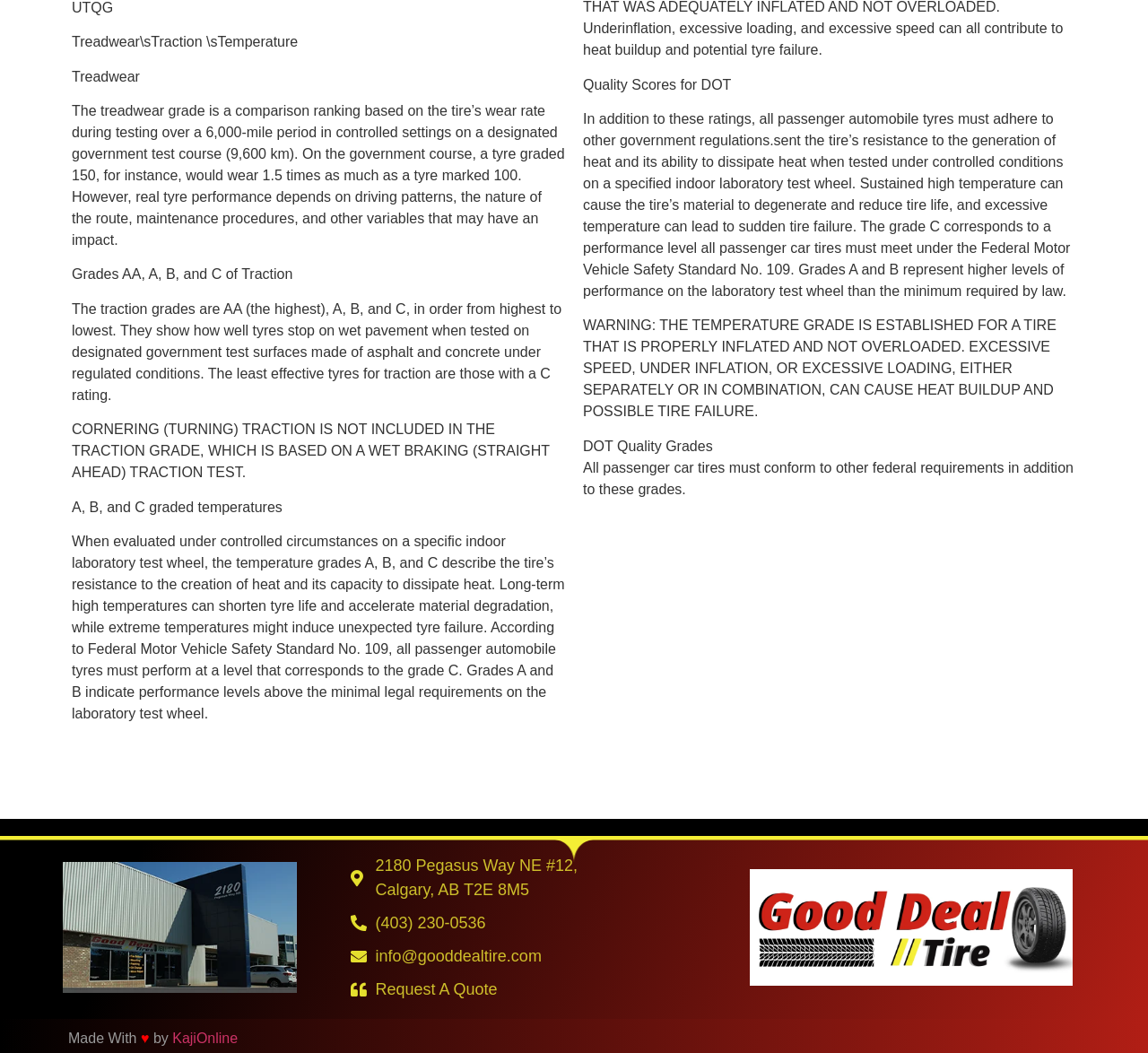Please analyze the image and provide a thorough answer to the question:
What are the highest and lowest traction grades?

The traction grades are AA (the highest), A, B, and C, in order from highest to lowest. They show how well tires stop on wet pavement when tested on designated government test surfaces made of asphalt and concrete under regulated conditions.